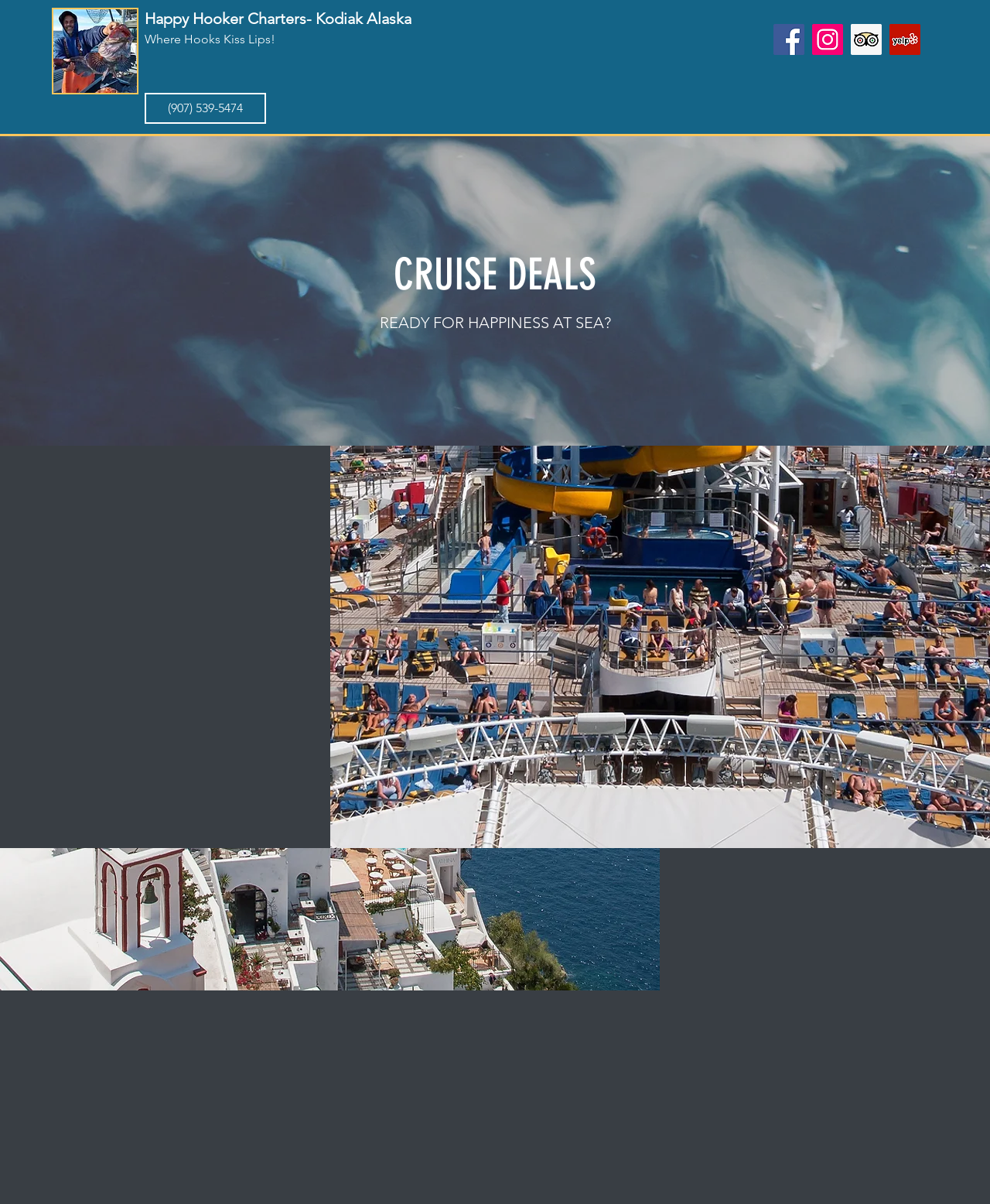Pinpoint the bounding box coordinates of the clickable area necessary to execute the following instruction: "Click the Facebook link". The coordinates should be given as four float numbers between 0 and 1, namely [left, top, right, bottom].

[0.781, 0.02, 0.812, 0.046]